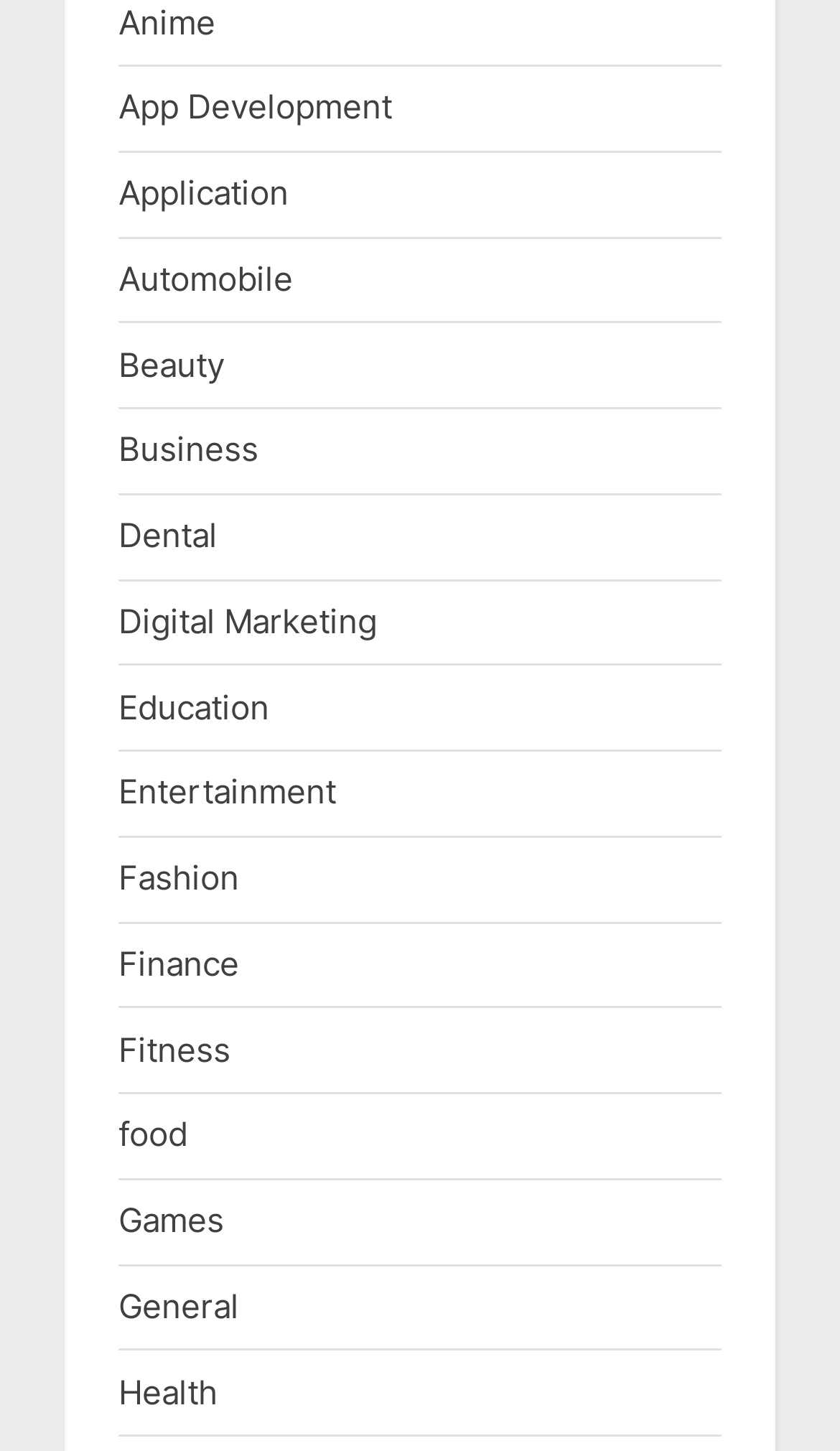Is there a category related to technology on the webpage?
Using the visual information, reply with a single word or short phrase.

Yes